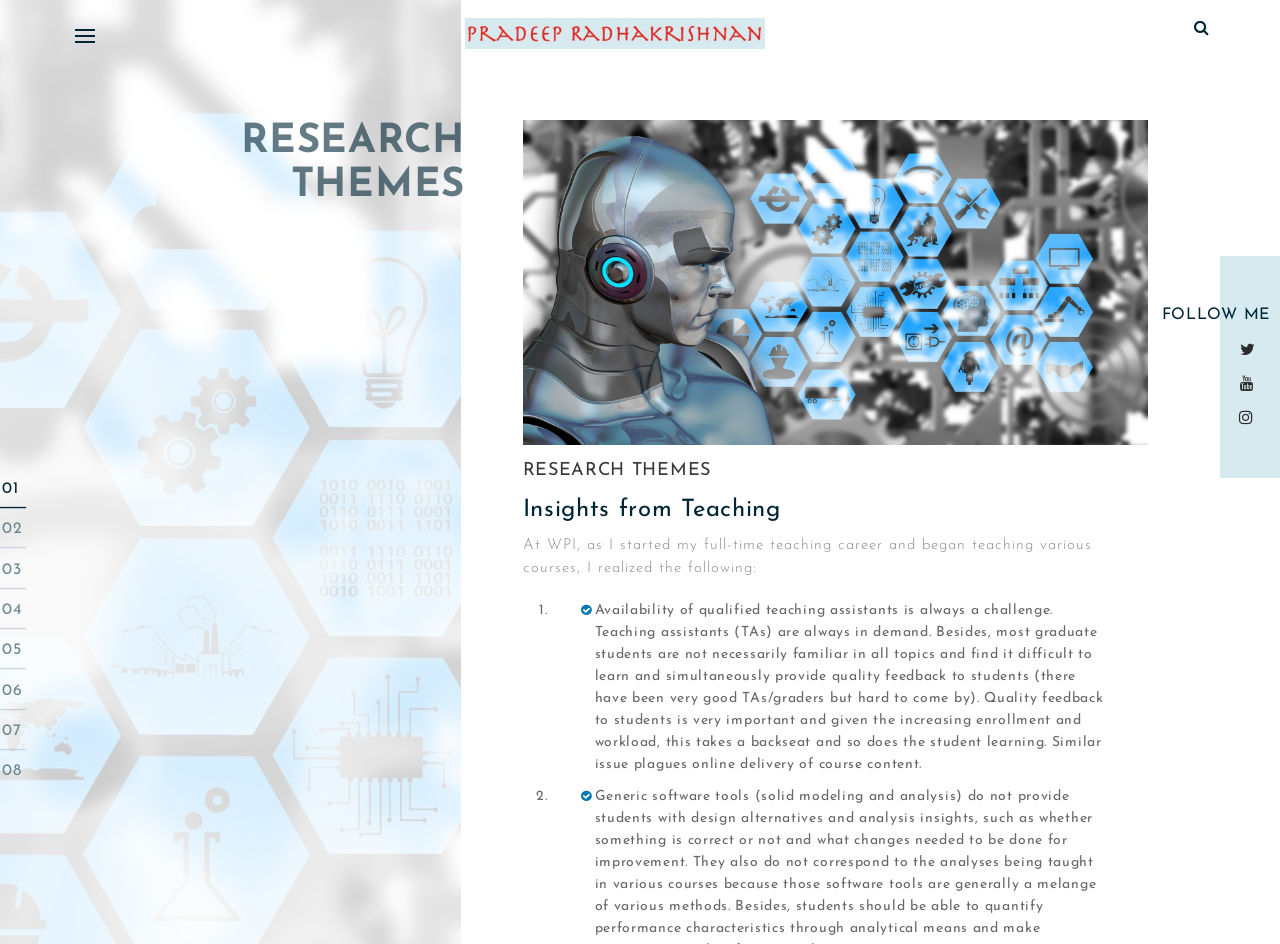Please give a succinct answer using a single word or phrase:
What is the topic of the first challenge mentioned under 'Insights from Teaching'?

Availability of qualified teaching assistants